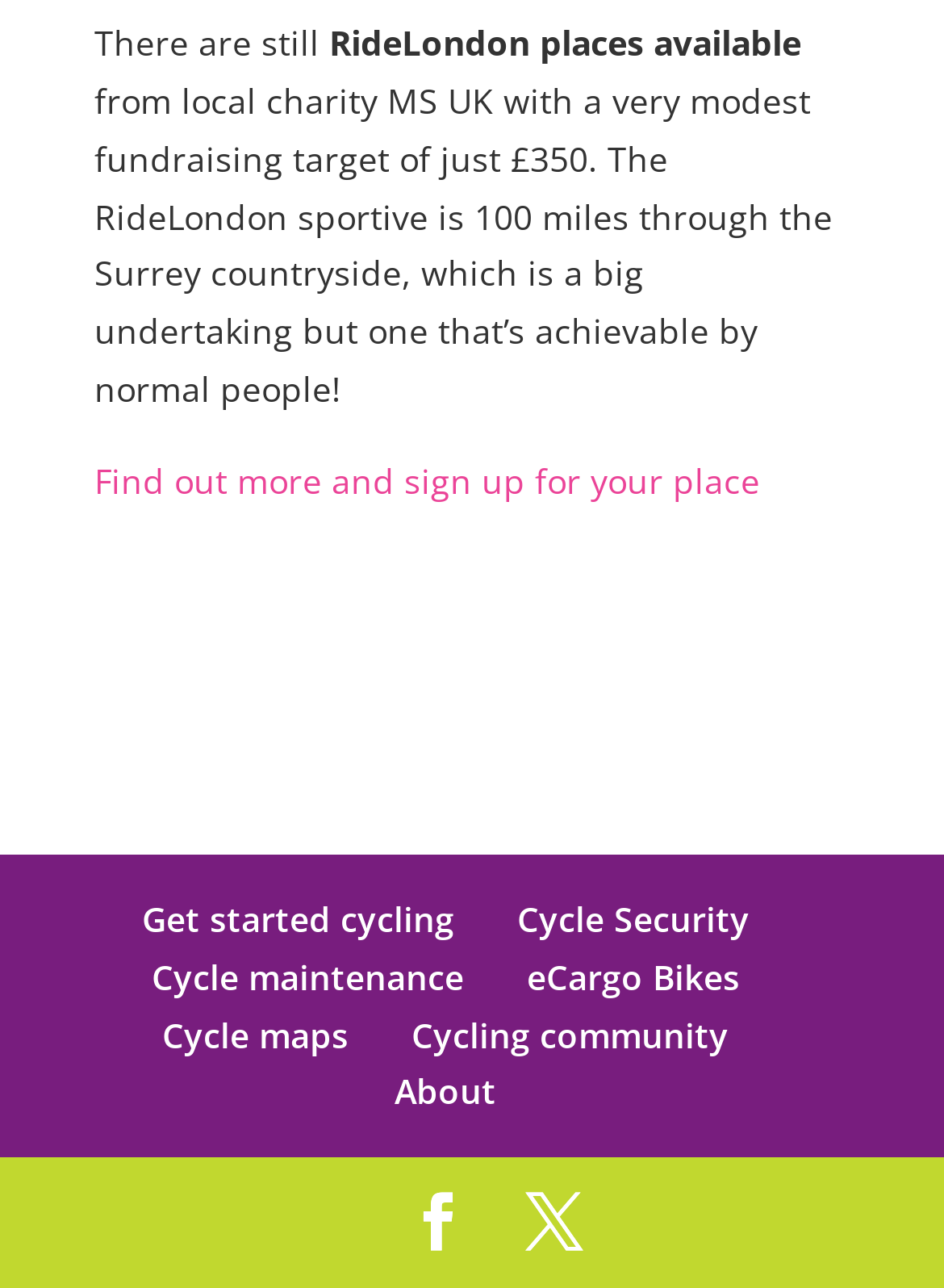Locate the bounding box coordinates of the UI element described by: "Cycle Security". Provide the coordinates as four float numbers between 0 and 1, formatted as [left, top, right, bottom].

[0.547, 0.696, 0.794, 0.731]